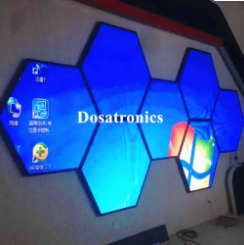Describe all the elements visible in the image meticulously.

The image showcases a stunning hexagonal LED display by Dosatronics, featuring a vibrant blue visual backdrop with elements of a user interface, including icons and possibly application windows. The unique hexagonal arrangement of the LED panels creates an eye-catching design, perfect for modern indoor settings. This customized display is indicative of advanced technology and high-quality manufacturing, aimed at enhancing visual experiences in various environments such as retail spaces, events, and more. The prominent branding of Dosatronics suggests a commitment to delivering innovative display solutions tailored to the needs of their clients.